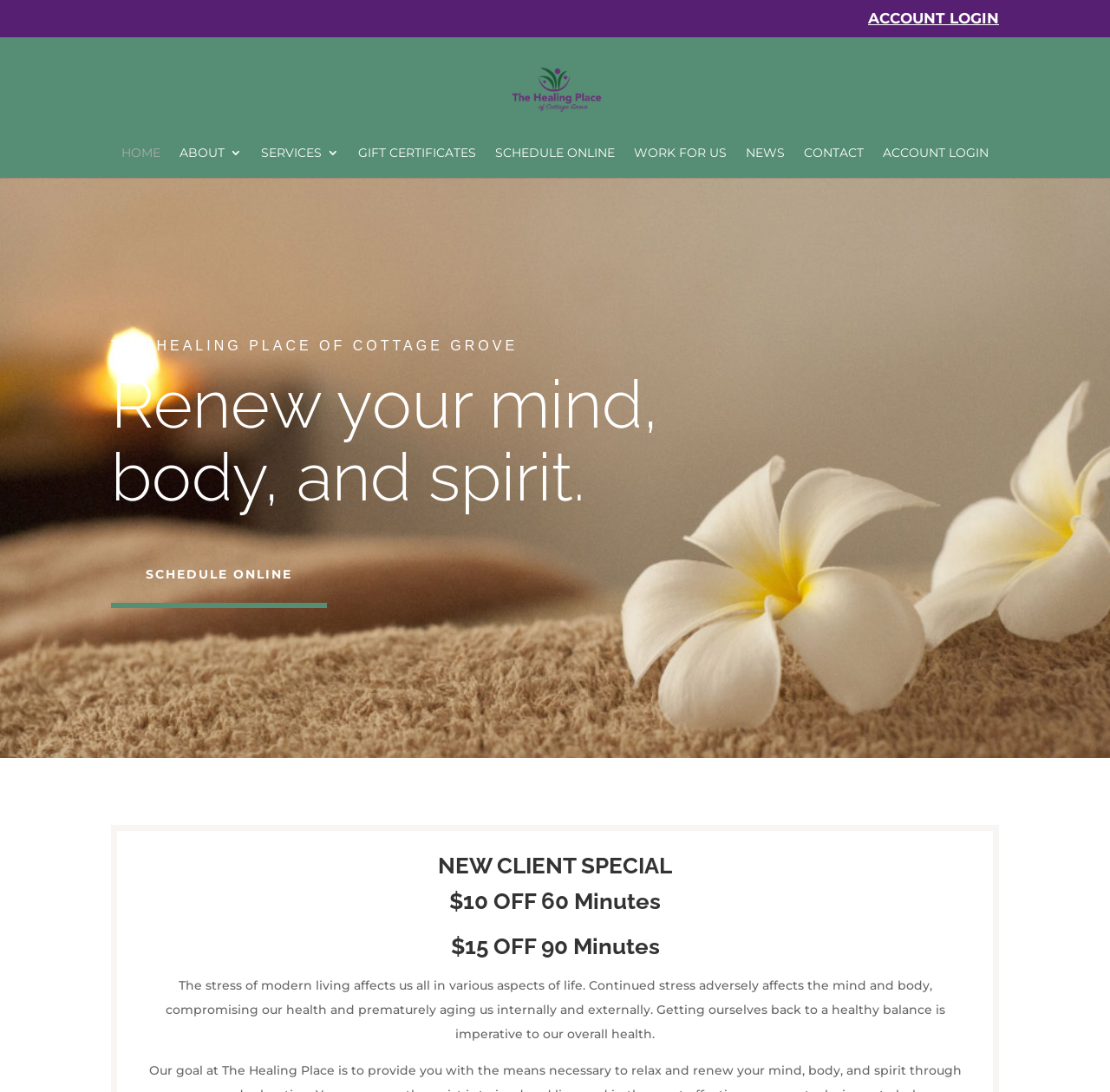Locate the UI element described by alt="The Healing Place Cottage Grove" in the provided webpage screenshot. Return the bounding box coordinates in the format (top-left x, top-left y, bottom-right x, bottom-right y), ensuring all values are between 0 and 1.

[0.421, 0.074, 0.582, 0.088]